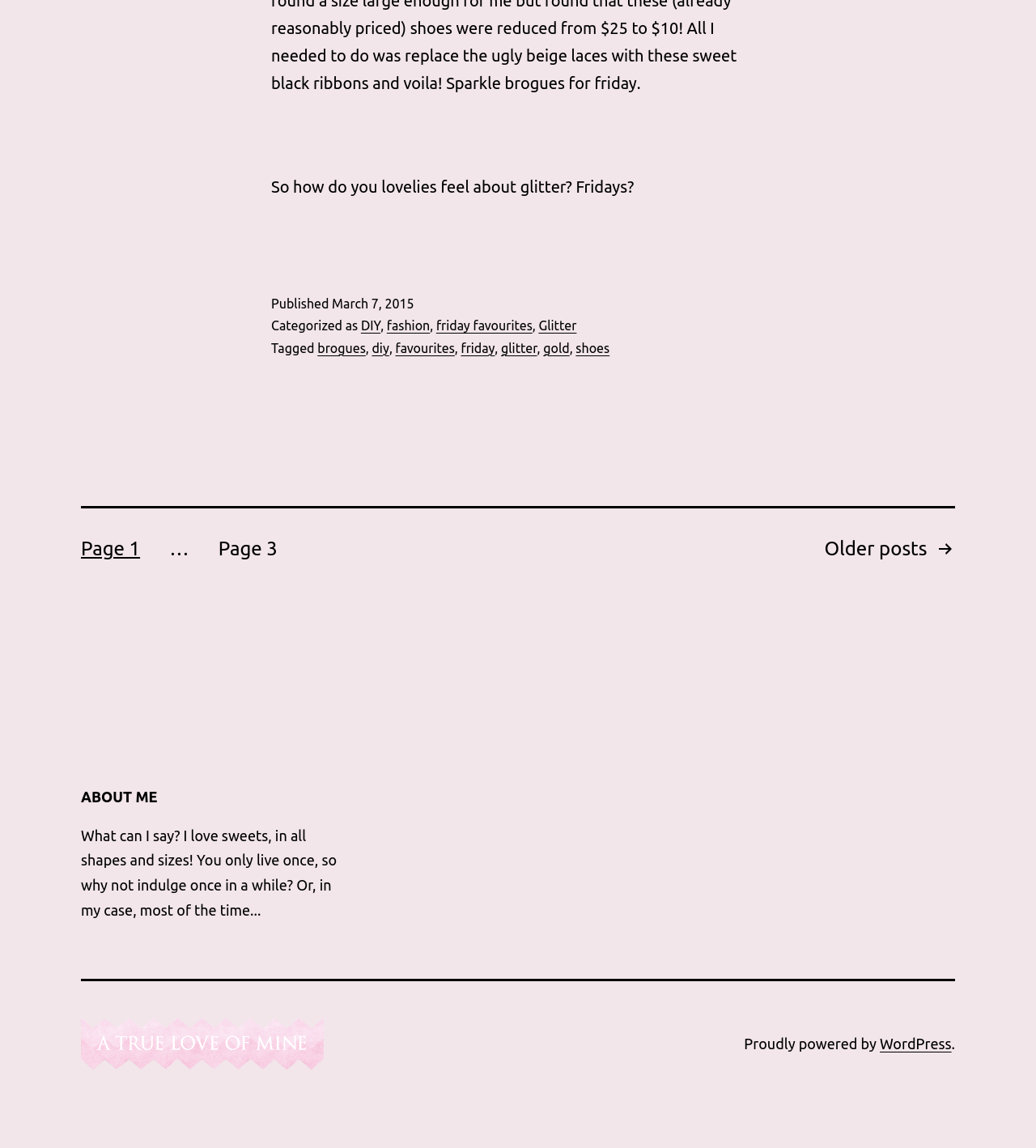Find the bounding box coordinates for the area that should be clicked to accomplish the instruction: "Read about the author".

[0.078, 0.615, 0.333, 0.632]